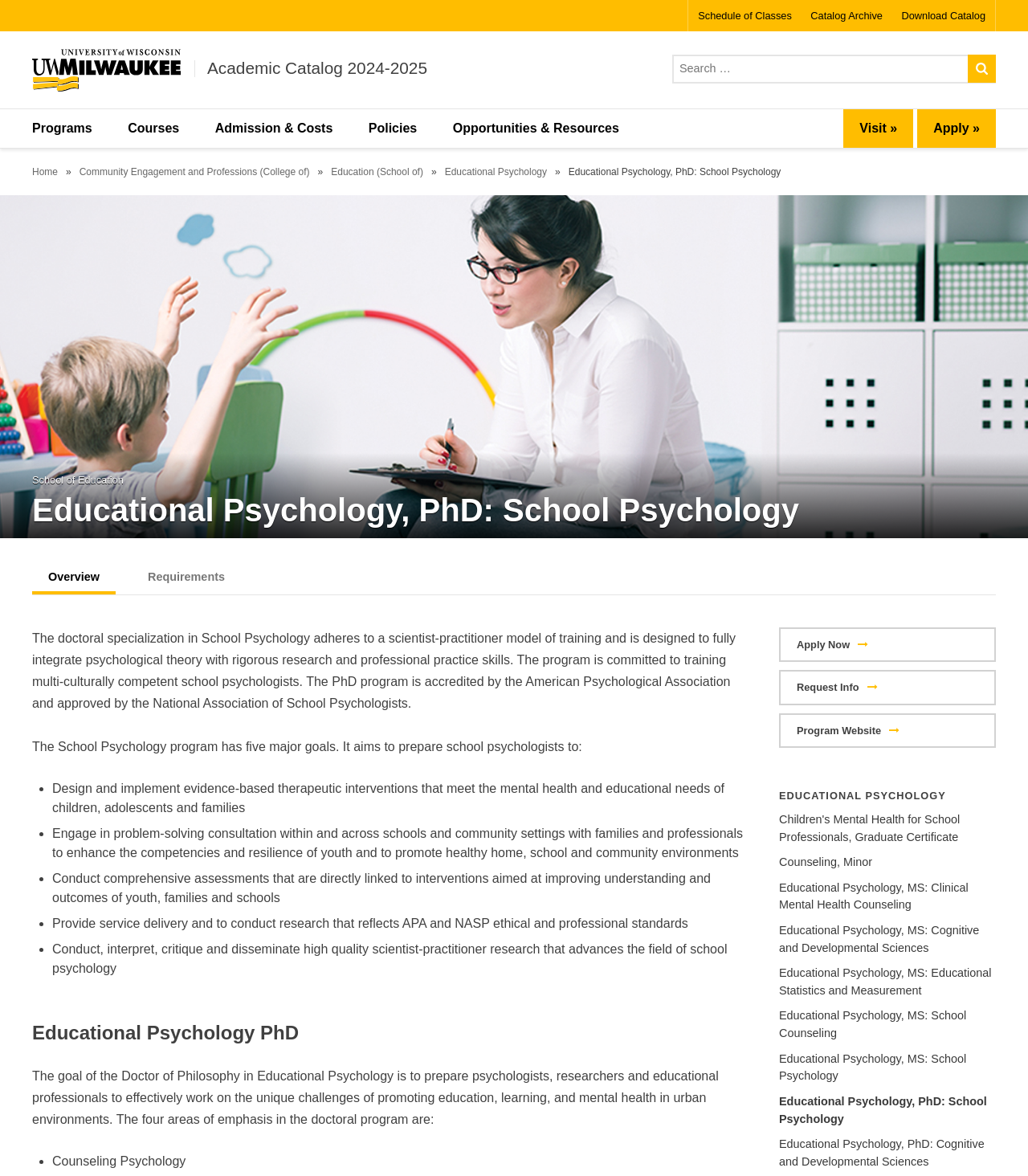Please pinpoint the bounding box coordinates for the region I should click to adhere to this instruction: "Go to the Programs page".

[0.016, 0.093, 0.105, 0.126]